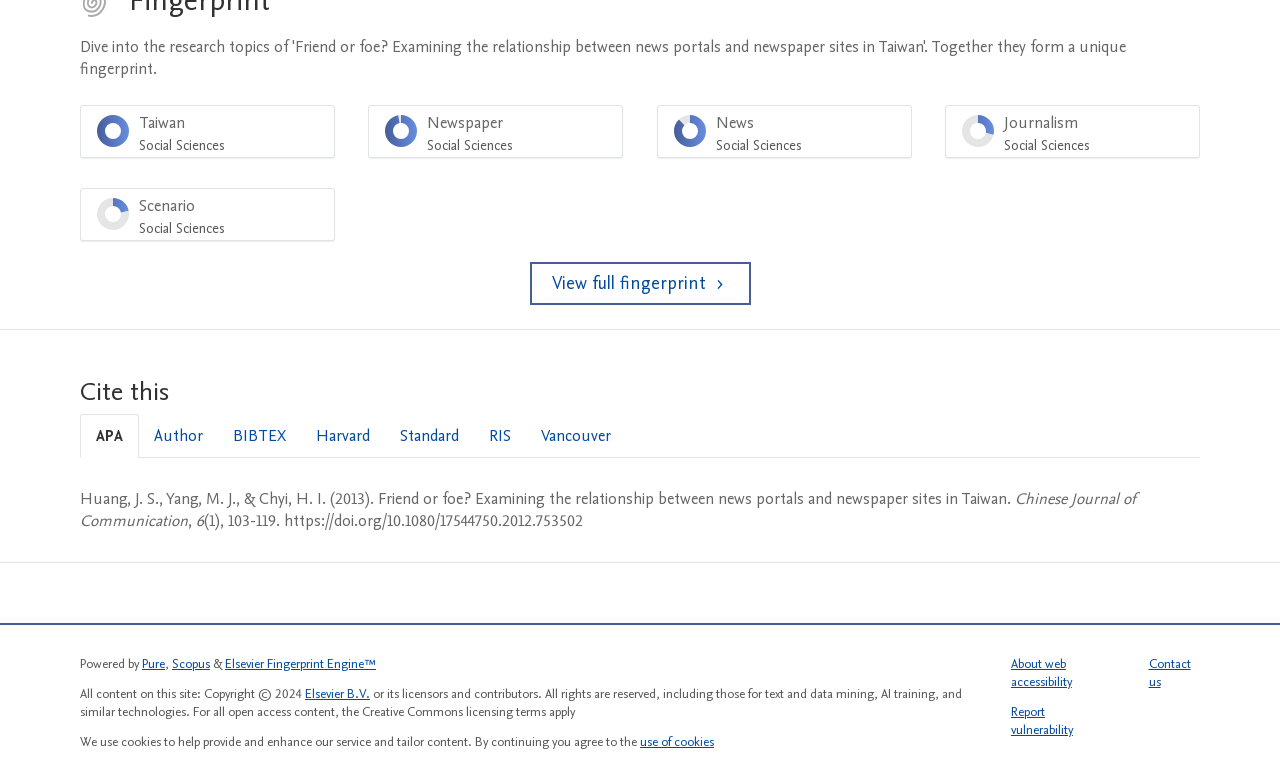Can you provide the bounding box coordinates for the element that should be clicked to implement the instruction: "Select the 'Newspaper Social Sciences 97%' menu item"?

[0.288, 0.138, 0.487, 0.207]